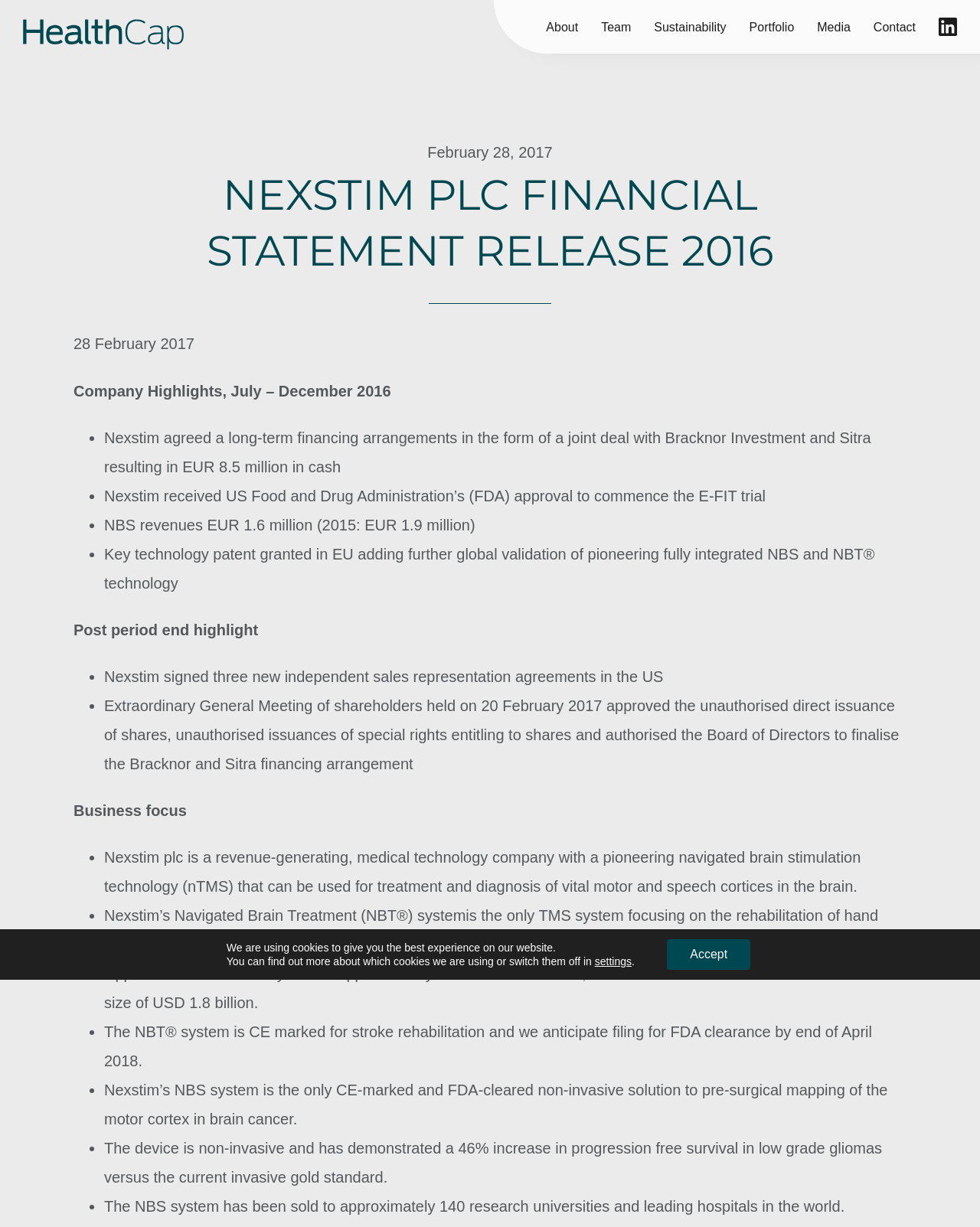Your task is to extract the text of the main heading from the webpage.

NEXSTIM PLC FINANCIAL STATEMENT RELEASE 2016